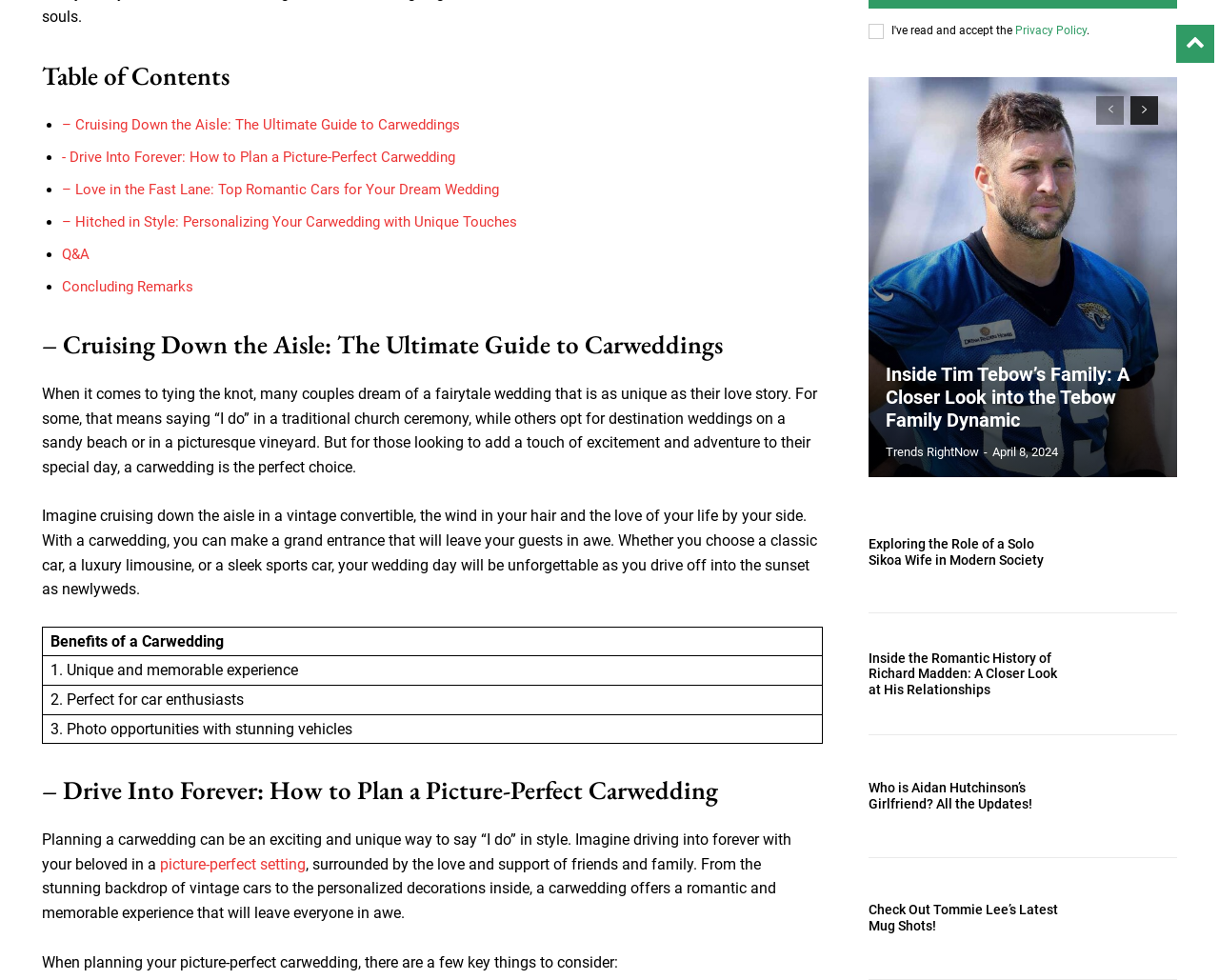Please give the bounding box coordinates of the area that should be clicked to fulfill the following instruction: "Click on 'picture-perfect setting'". The coordinates should be in the format of four float numbers from 0 to 1, i.e., [left, top, right, bottom].

[0.131, 0.872, 0.251, 0.891]